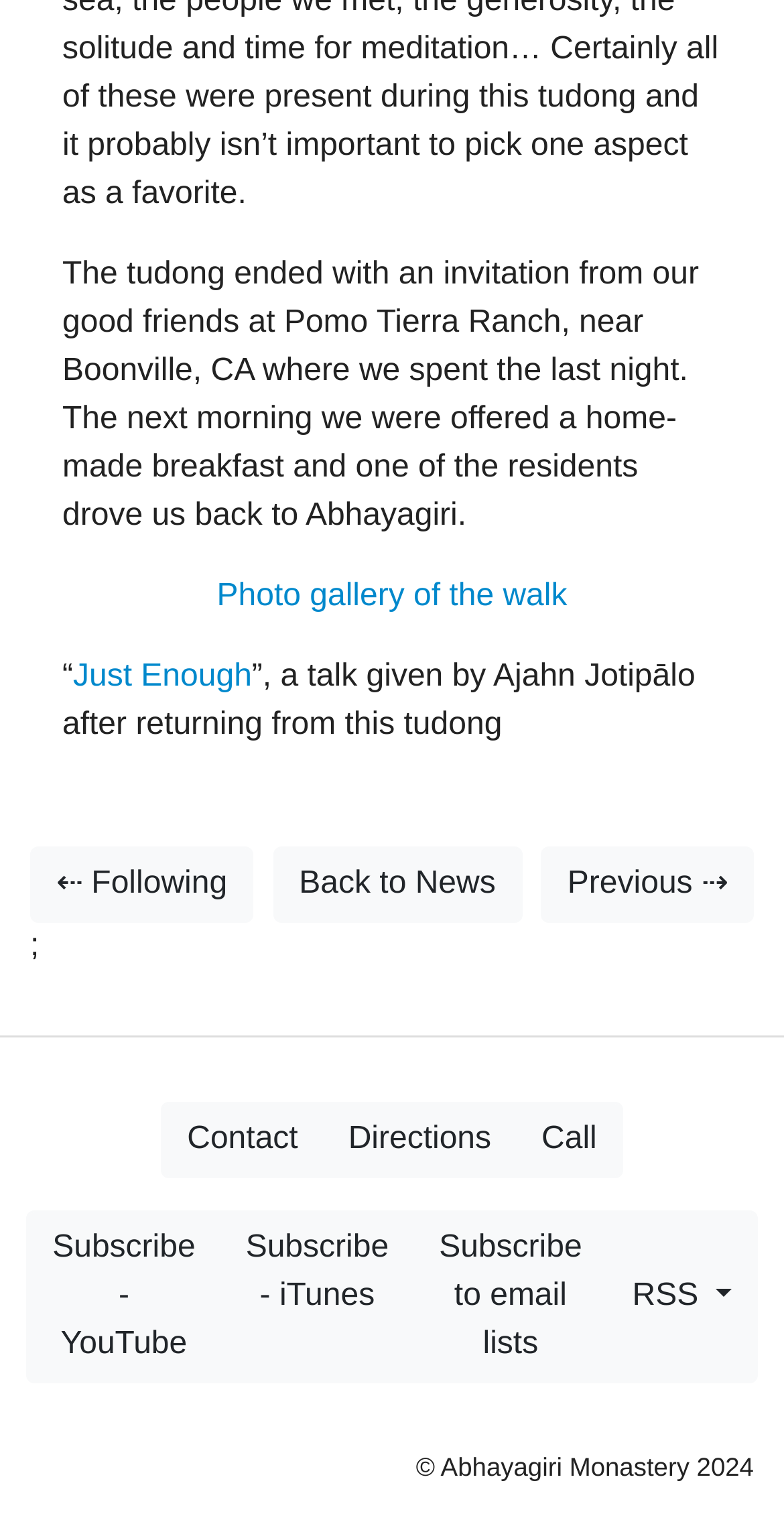Given the following UI element description: "Photo gallery of the walk", find the bounding box coordinates in the webpage screenshot.

[0.079, 0.378, 0.921, 0.409]